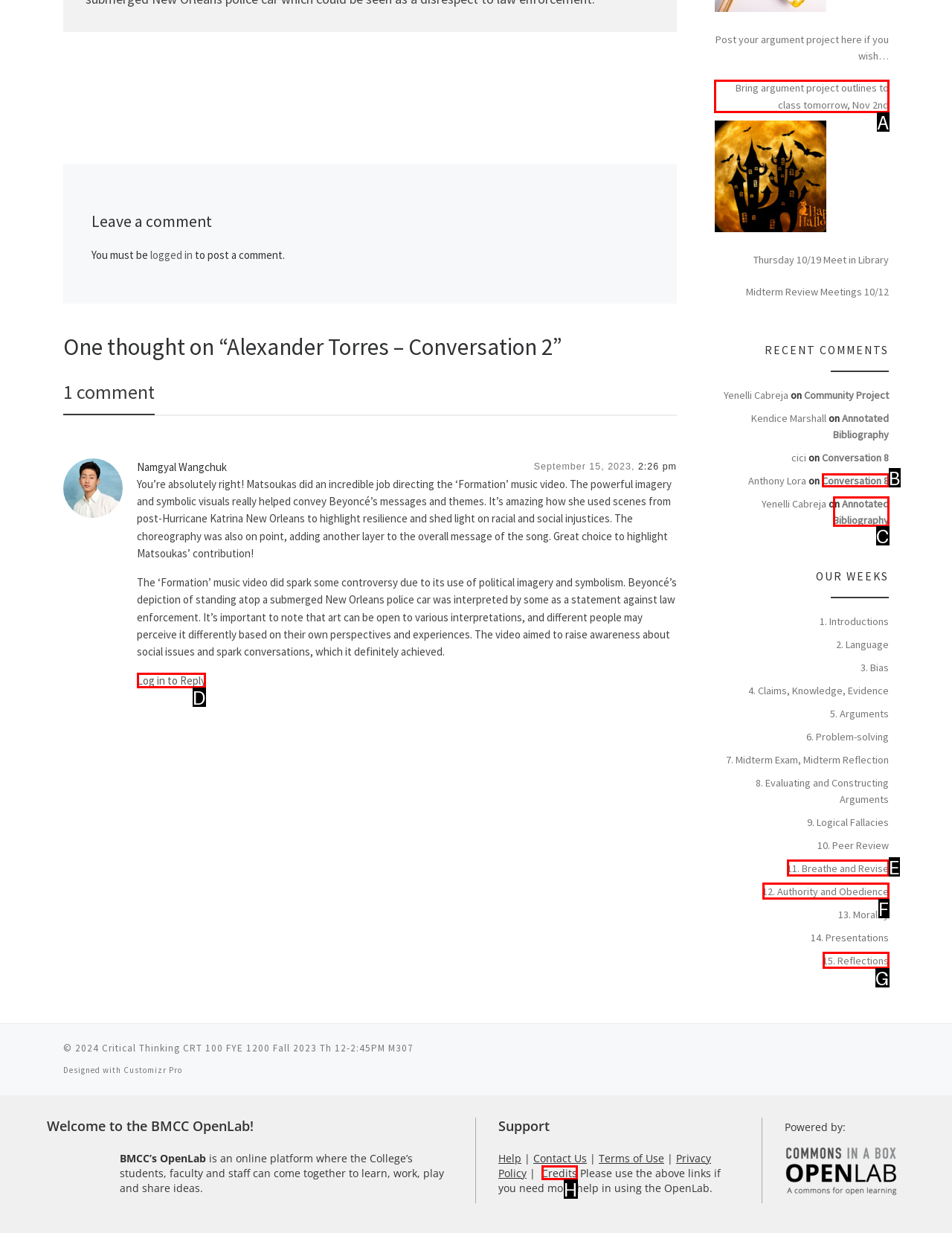Select the letter of the UI element that matches this task: Log in to Reply
Provide the answer as the letter of the correct choice.

D